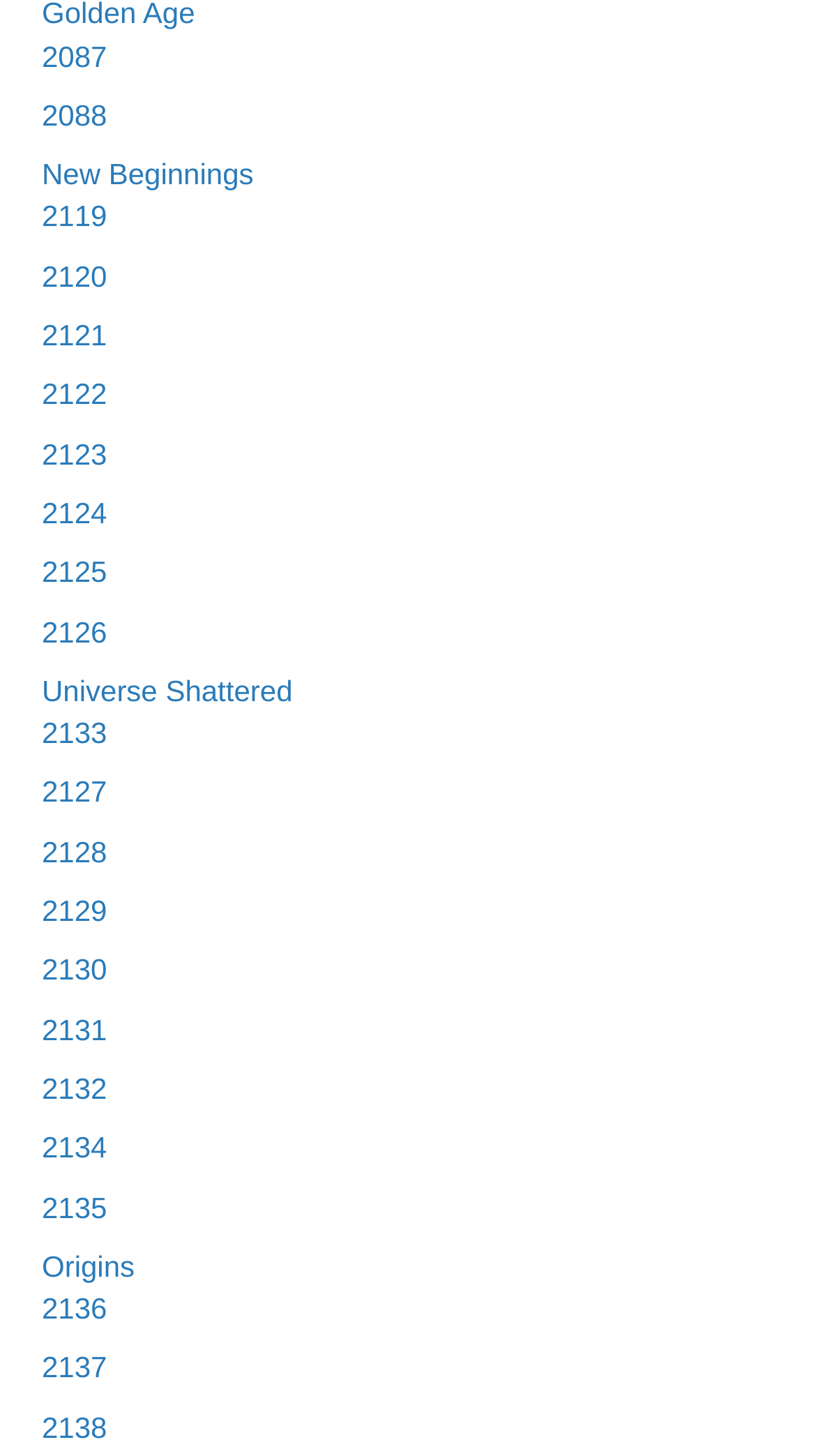Please predict the bounding box coordinates (top-left x, top-left y, bottom-right x, bottom-right y) for the UI element in the screenshot that fits the description: View all posts

None